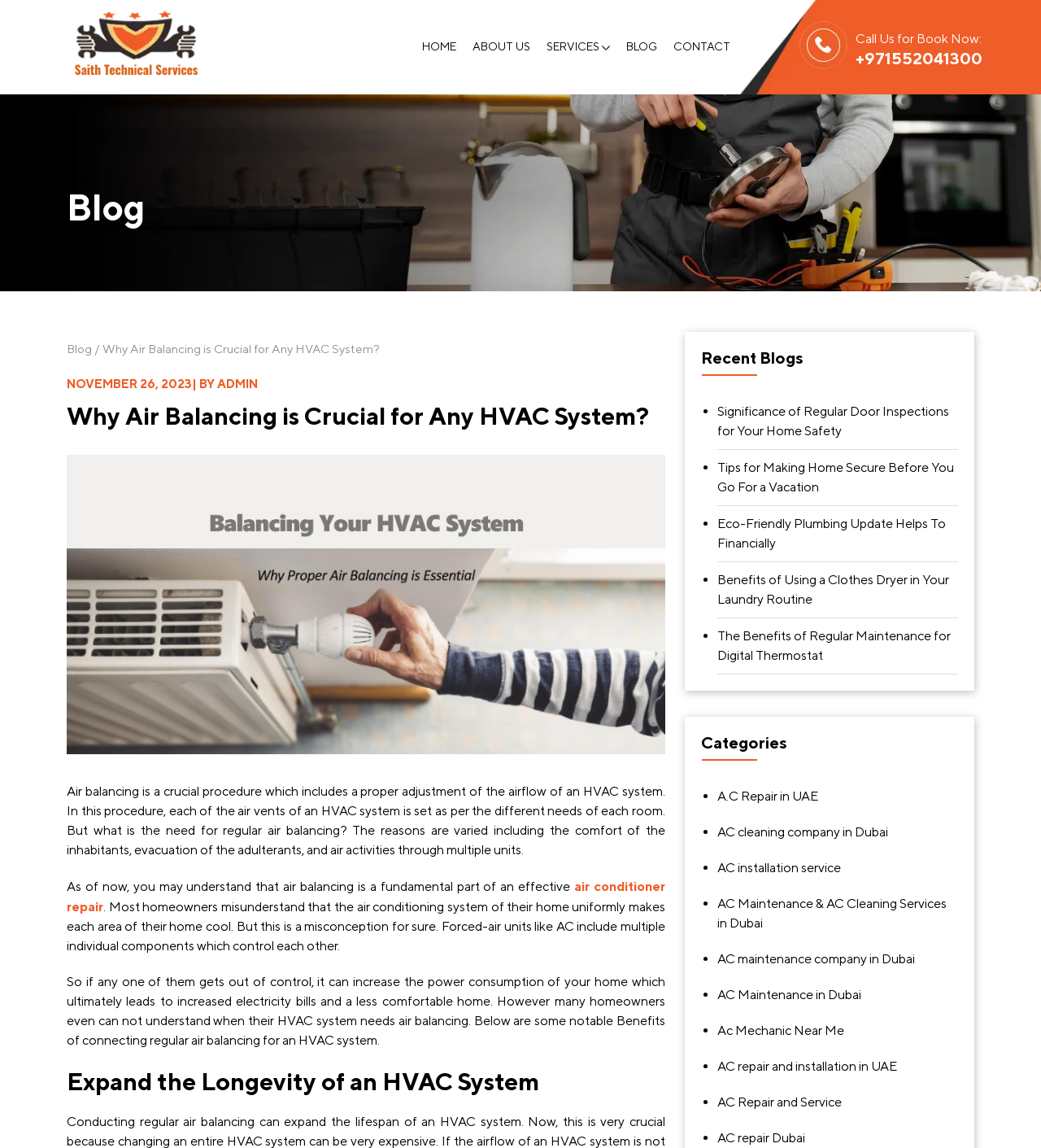Determine the bounding box coordinates for the area that should be clicked to carry out the following instruction: "Click on the 'HOME' link".

[0.405, 0.027, 0.438, 0.055]